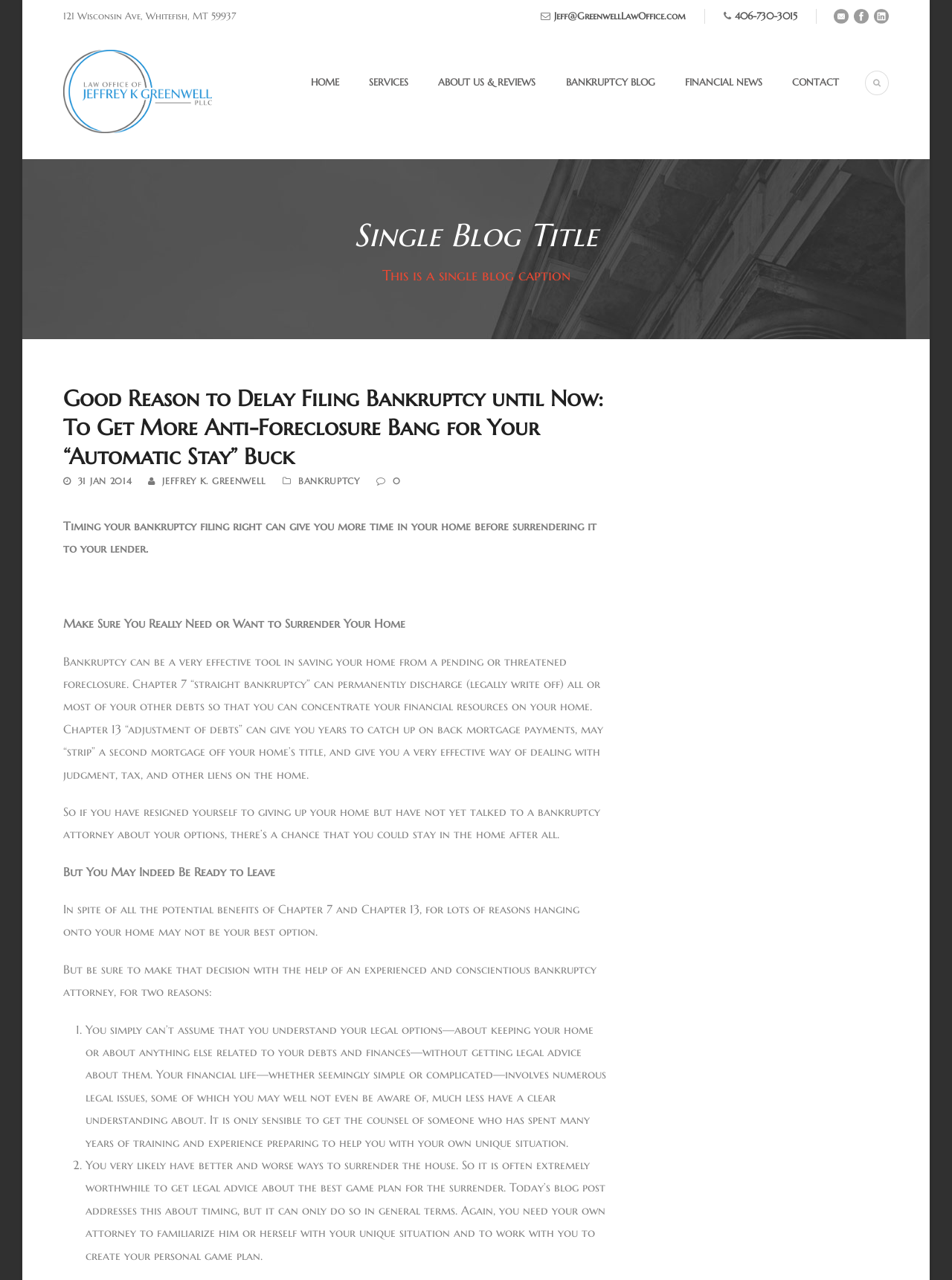Please provide the bounding box coordinates for the element that needs to be clicked to perform the following instruction: "Click the 'llCONTACT' link". The coordinates should be given as four float numbers between 0 and 1, i.e., [left, top, right, bottom].

[0.801, 0.058, 0.881, 0.099]